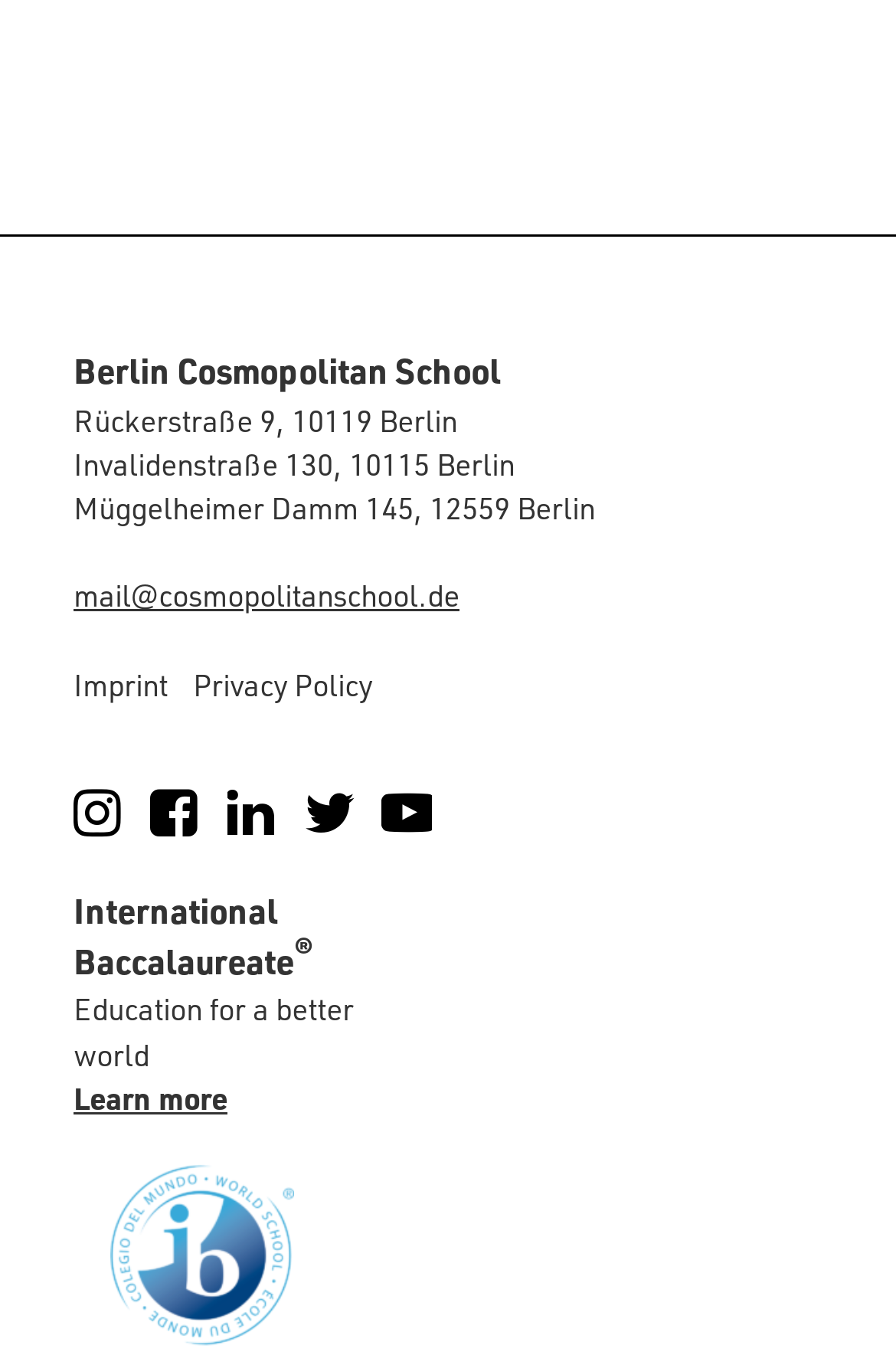Locate the bounding box coordinates of the clickable area to execute the instruction: "View the school's YouTube channel". Provide the coordinates as four float numbers between 0 and 1, represented as [left, top, right, bottom].

[0.425, 0.58, 0.482, 0.62]